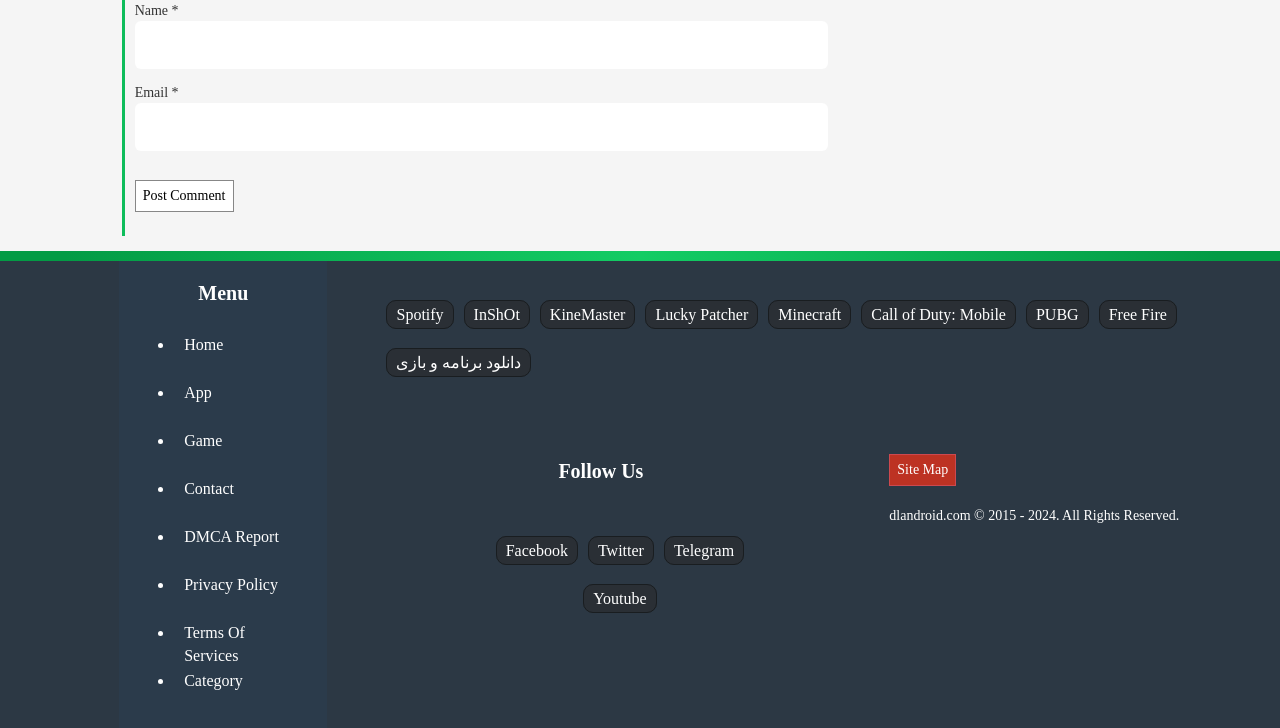Look at the image and write a detailed answer to the question: 
What is the purpose of the 'Post Comment' button?

The 'Post Comment' button is located below the 'Name' and 'Email' textboxes, which suggests that it is used to submit a comment after filling in the required information.